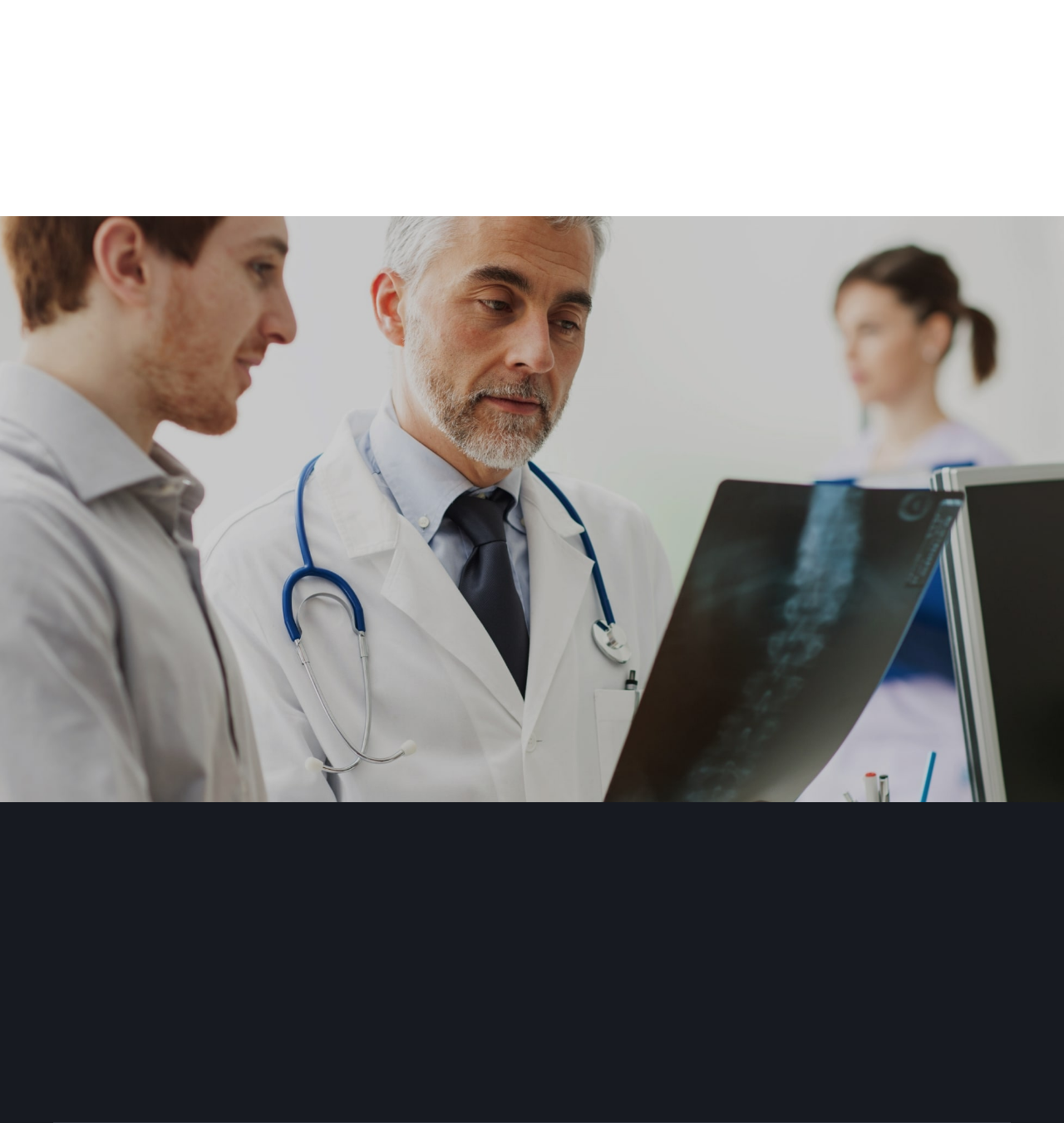What is the phone number provided for contact?
Look at the screenshot and respond with one word or a short phrase.

+1 234 567 89 12